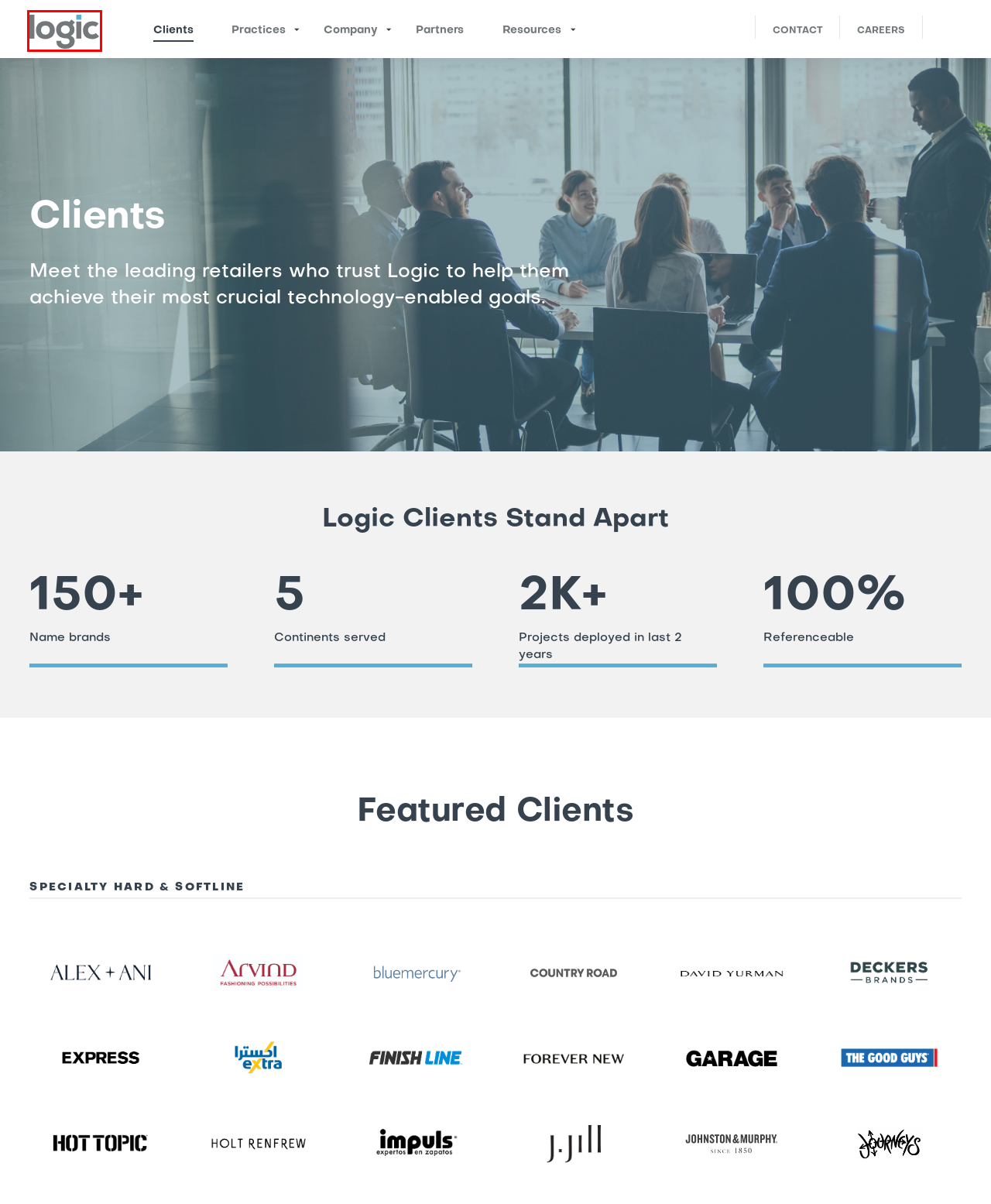Check out the screenshot of a webpage with a red rectangle bounding box. Select the best fitting webpage description that aligns with the new webpage after clicking the element inside the bounding box. Here are the candidates:
A. Contact Us | Logic Info
B. Leadership | Logic
C. Bring Your Retail Future to Life Today | Logic
D. Bealls, Inc. Continues Digital Transformation with Oracle Retail Cloud | Logic
E. Digital | Logic
F. Partners | Logic
G. Data | Logic
H. Opt-out Preferences | Logic

C